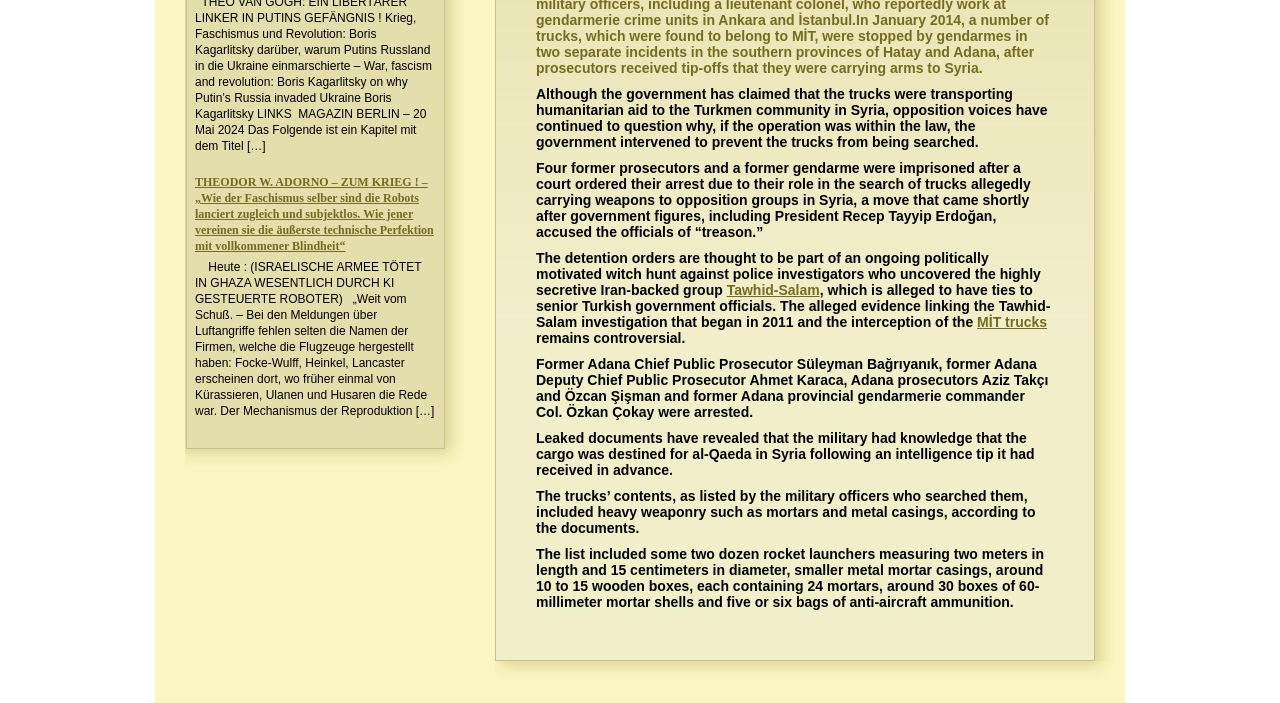Provide the bounding box coordinates of the HTML element described by the text: "title="Share on Twitter"".

None